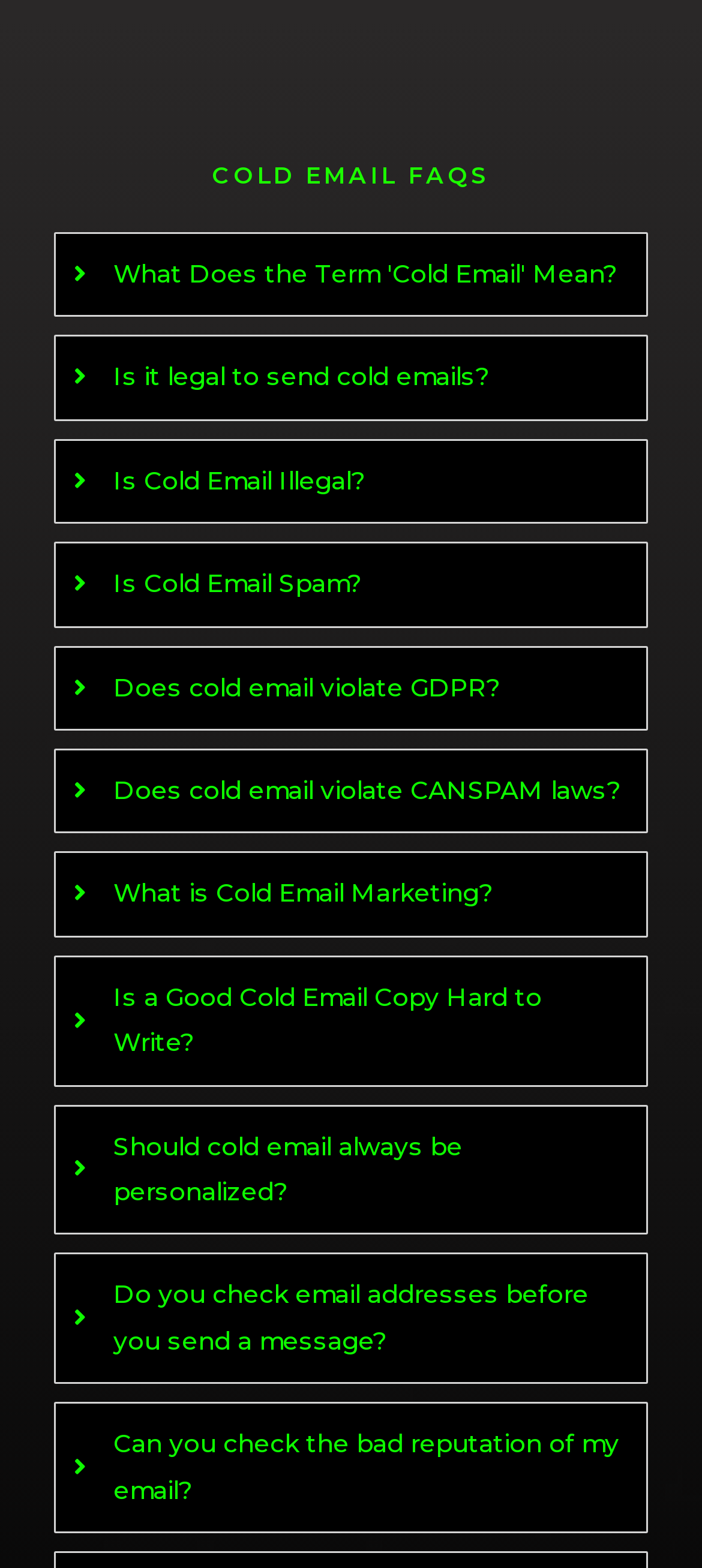Identify the bounding box coordinates of the element that should be clicked to fulfill this task: "Select 'Is it legal to send cold emails?' option". The coordinates should be provided as four float numbers between 0 and 1, i.e., [left, top, right, bottom].

[0.079, 0.215, 0.921, 0.267]